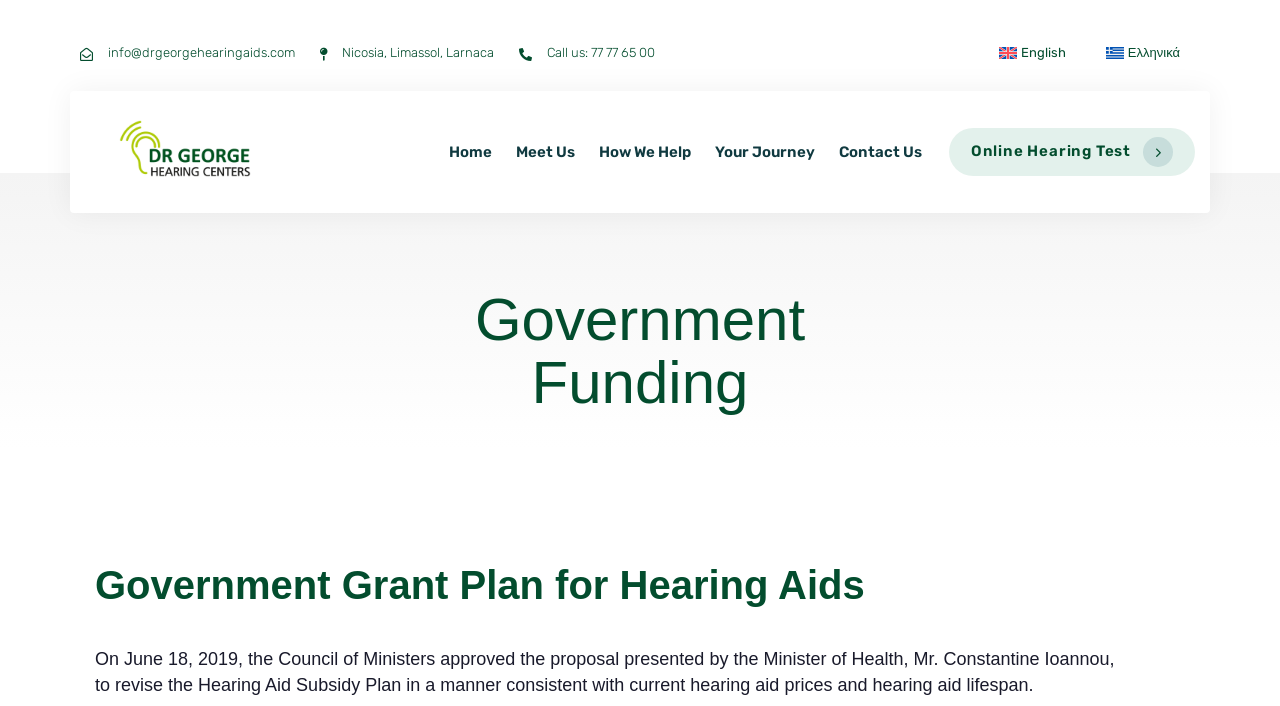Please provide a detailed answer to the question below by examining the image:
What is the phone number to call?

I found the phone number by looking at the heading element that contains the text 'Call us: 77 77 65 00'.